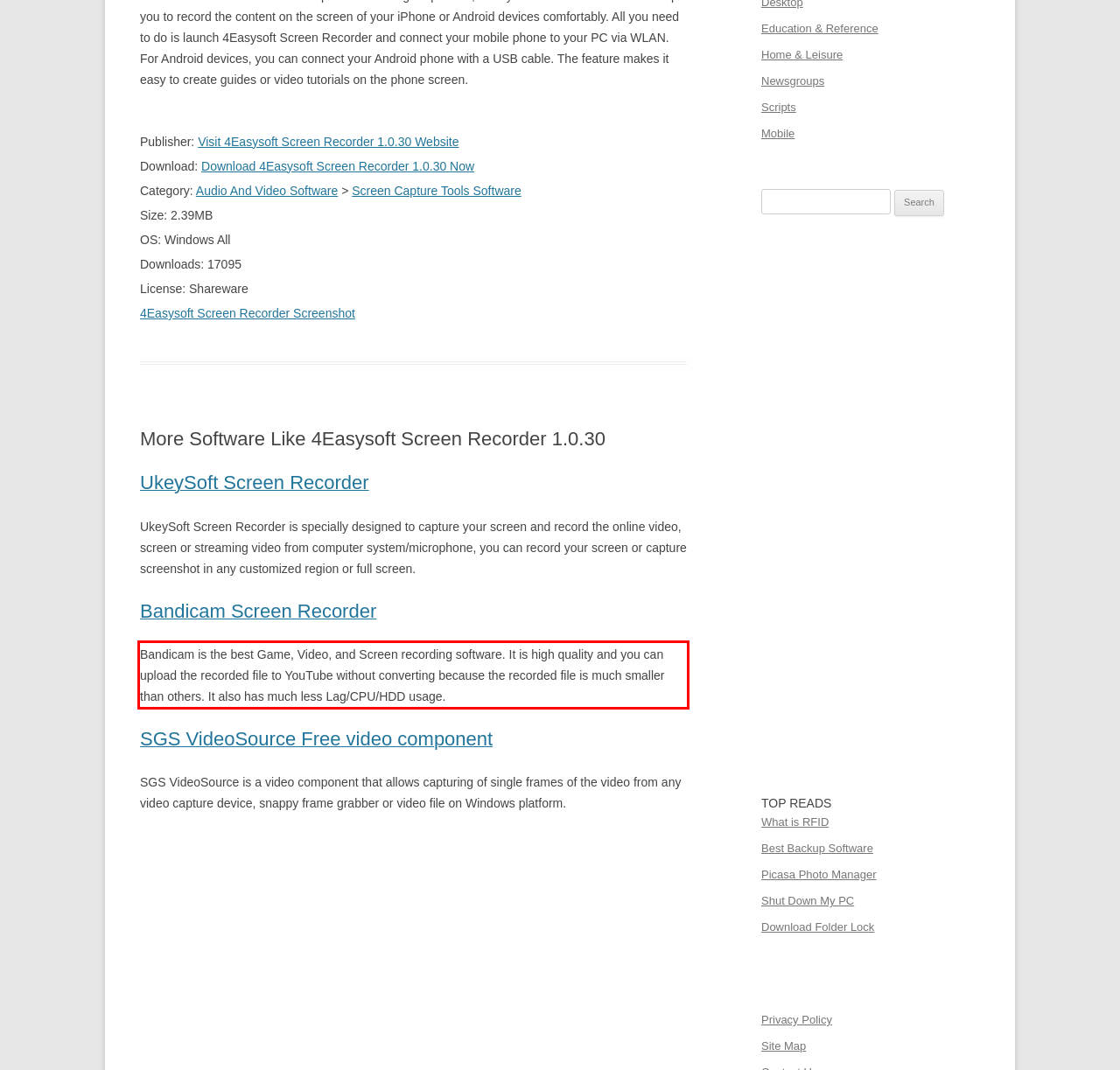Within the provided webpage screenshot, find the red rectangle bounding box and perform OCR to obtain the text content.

Bandicam is the best Game, Video, and Screen recording software. It is high quality and you can upload the recorded file to YouTube without converting because the recorded file is much smaller than others. It also has much less Lag/CPU/HDD usage.